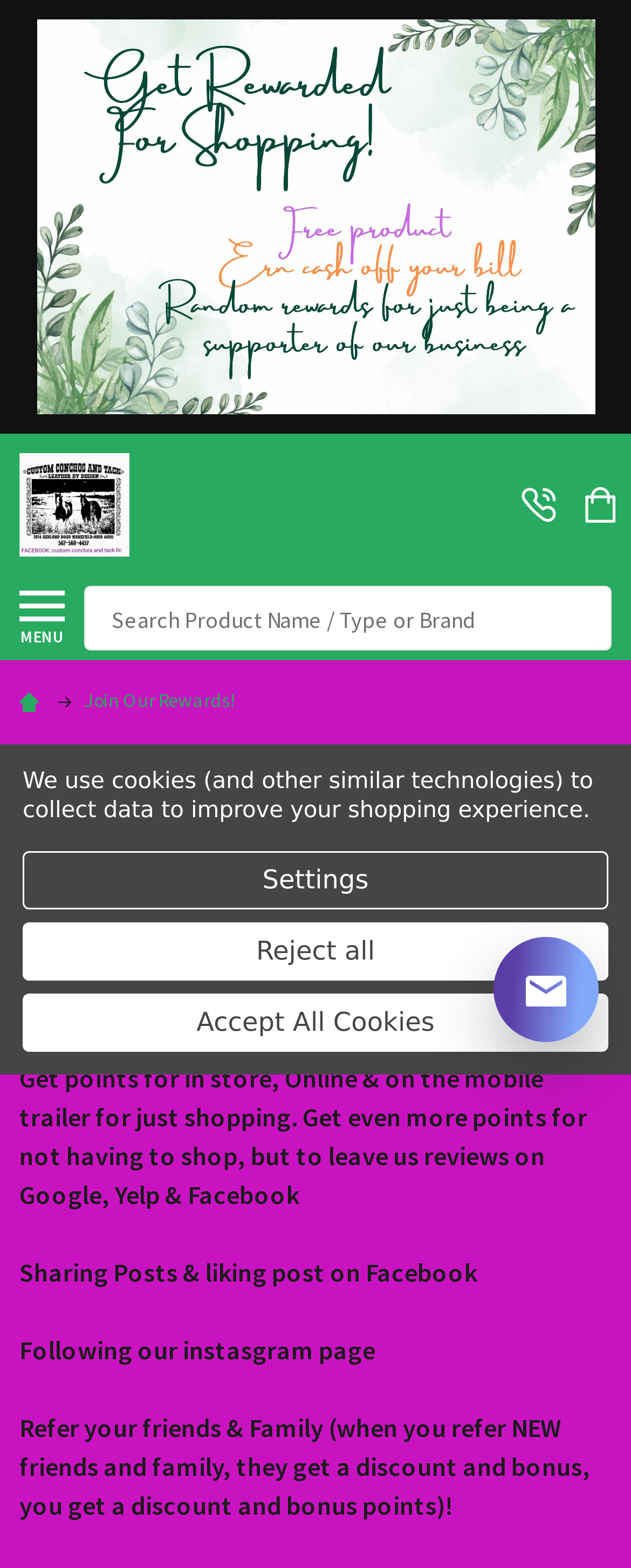Given the description "Accept All Cookies", determine the bounding box of the corresponding UI element.

[0.036, 0.634, 0.964, 0.671]